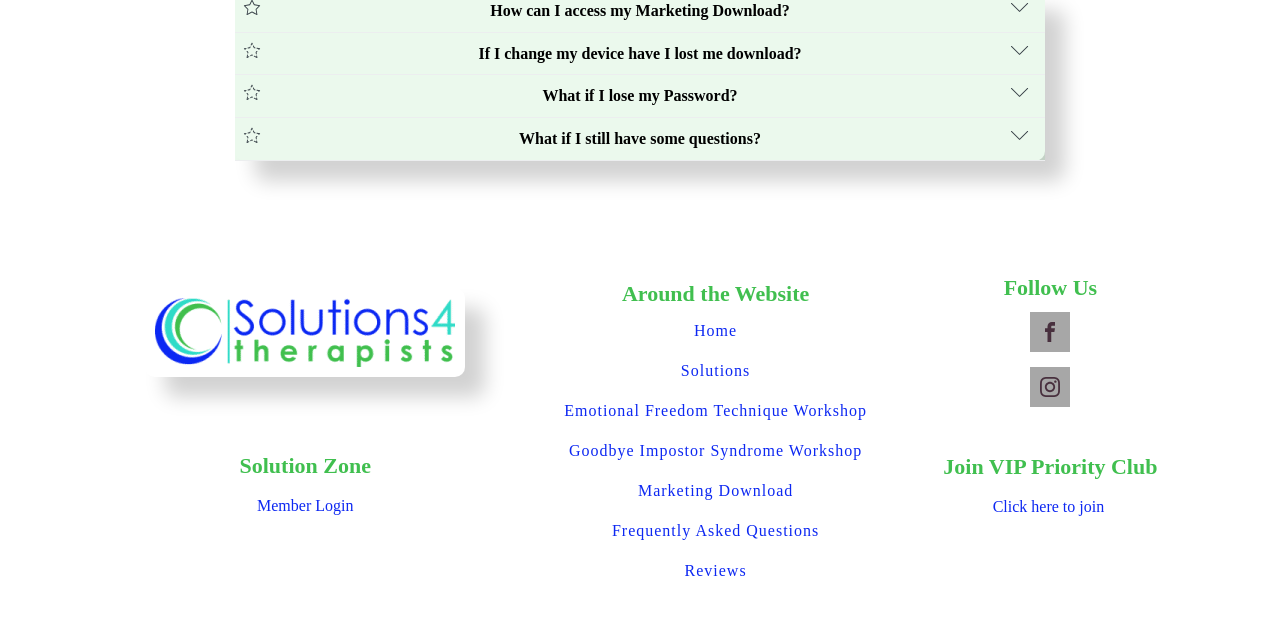Find the bounding box coordinates of the element's region that should be clicked in order to follow the given instruction: "Visit our Facebook". The coordinates should consist of four float numbers between 0 and 1, i.e., [left, top, right, bottom].

[0.805, 0.494, 0.836, 0.557]